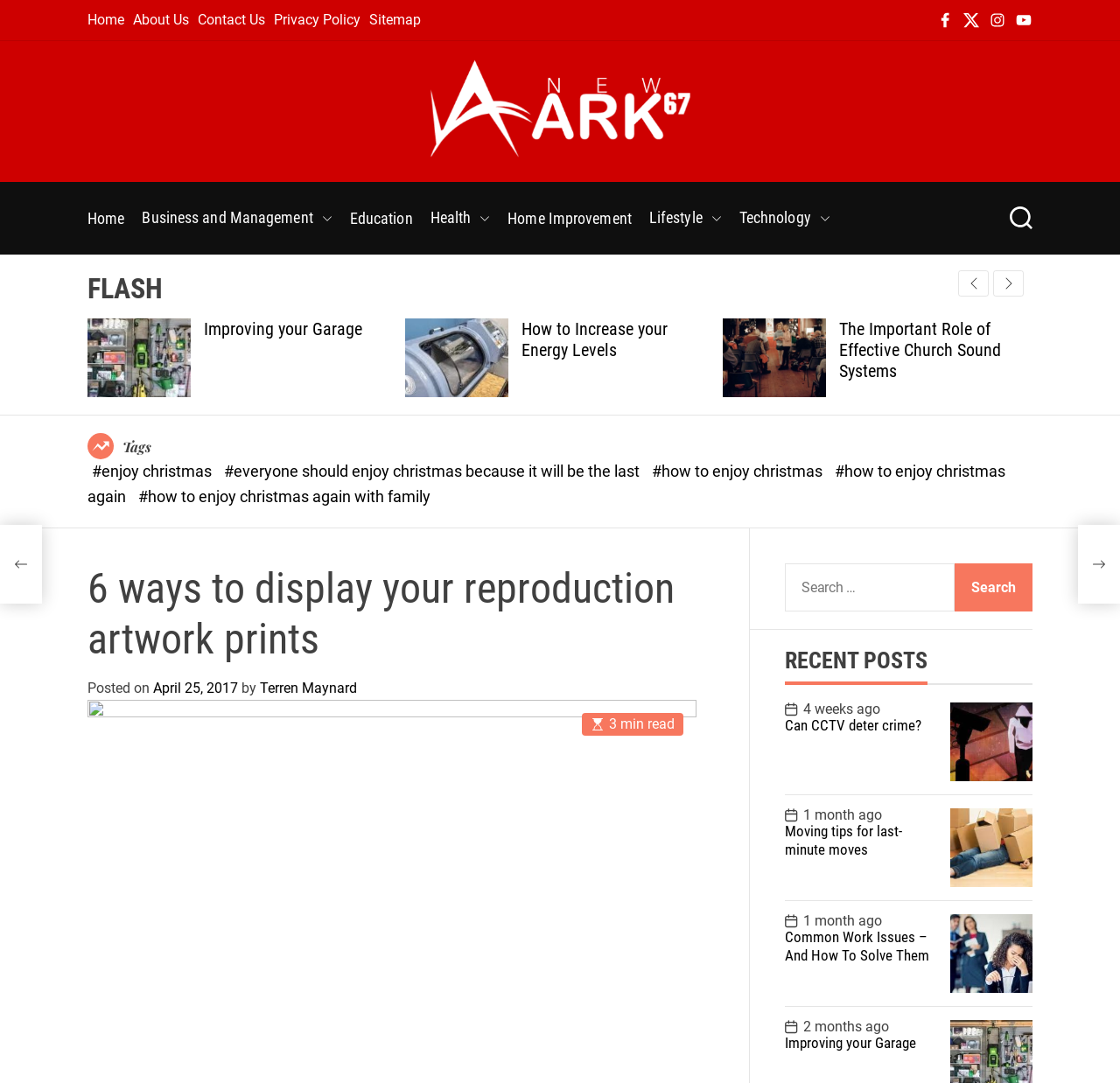Please specify the bounding box coordinates of the region to click in order to perform the following instruction: "Read our policy".

None